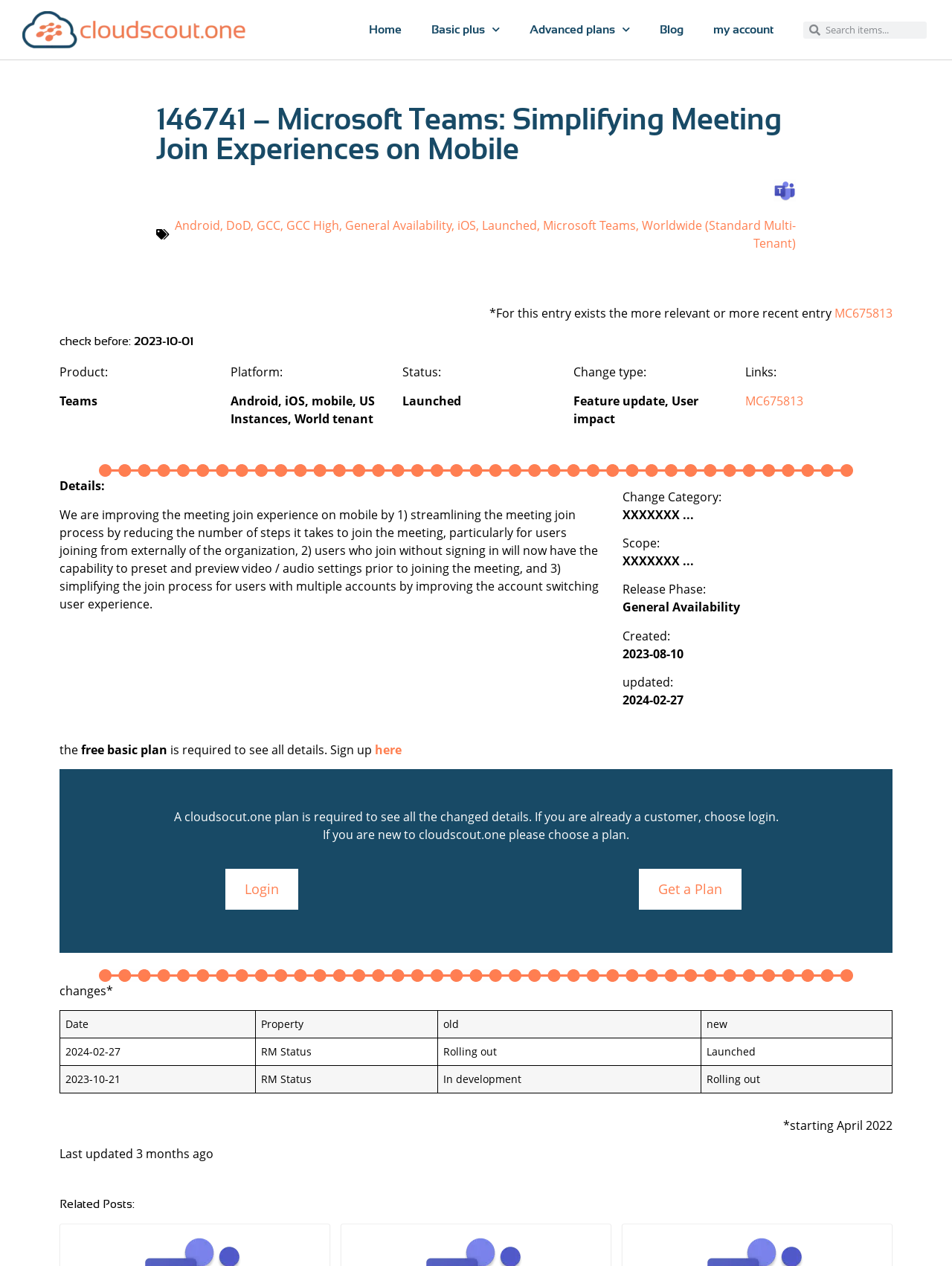What is the principal heading displayed on the webpage?

146741 – Microsoft Teams: Simplifying Meeting Join Experiences on Mobile